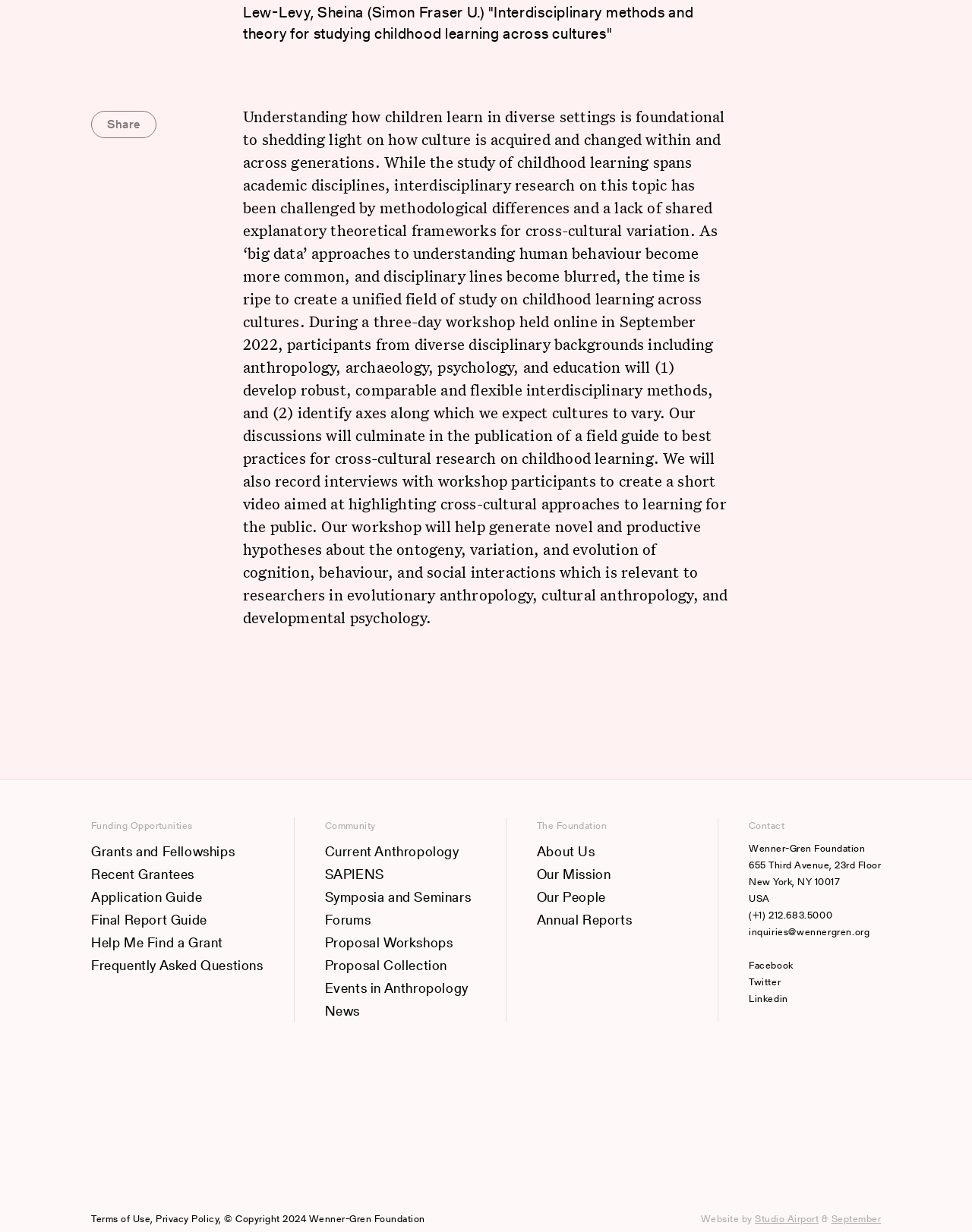Using the webpage screenshot and the element description linkedin, determine the bounding box coordinates. Specify the coordinates in the format (top-left x, top-left y, bottom-right x, bottom-right y) with values ranging from 0 to 1.

[0.77, 0.804, 0.906, 0.817]